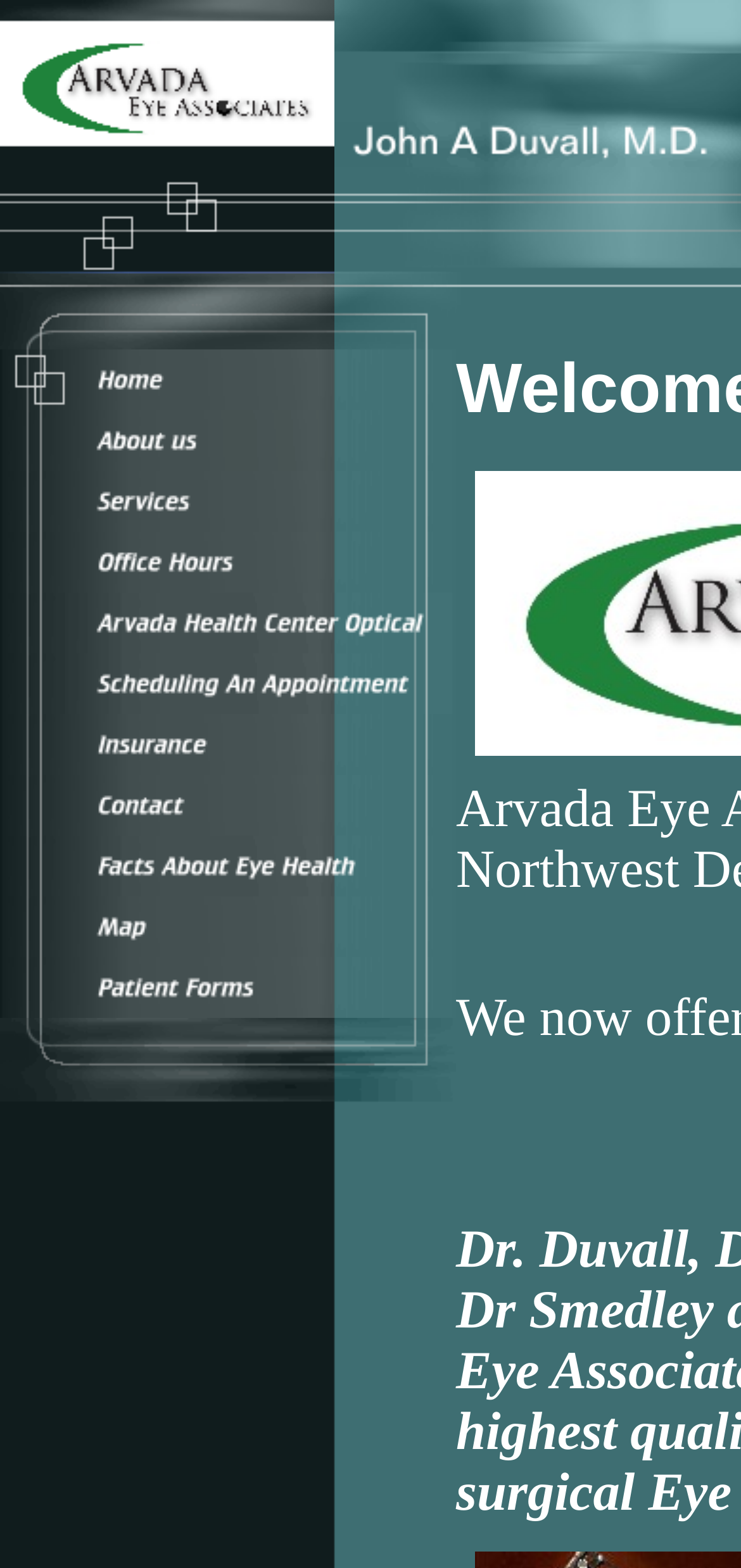Produce an elaborate caption capturing the essence of the webpage.

This webpage is about John Duvall MD Arvada Eye Associates Ophthalmology. At the top, there are three images aligned horizontally, taking up about half of the screen width. Below these images, there is a table with 11 rows, each containing a link with an accompanying image. The links are arranged vertically, with the first link being "Home" and the last link being "Patient Forms". The links are evenly spaced, with a small gap between each row. The images associated with each link are small and appear to be icons or buttons. The links and images are centered within their respective table cells.